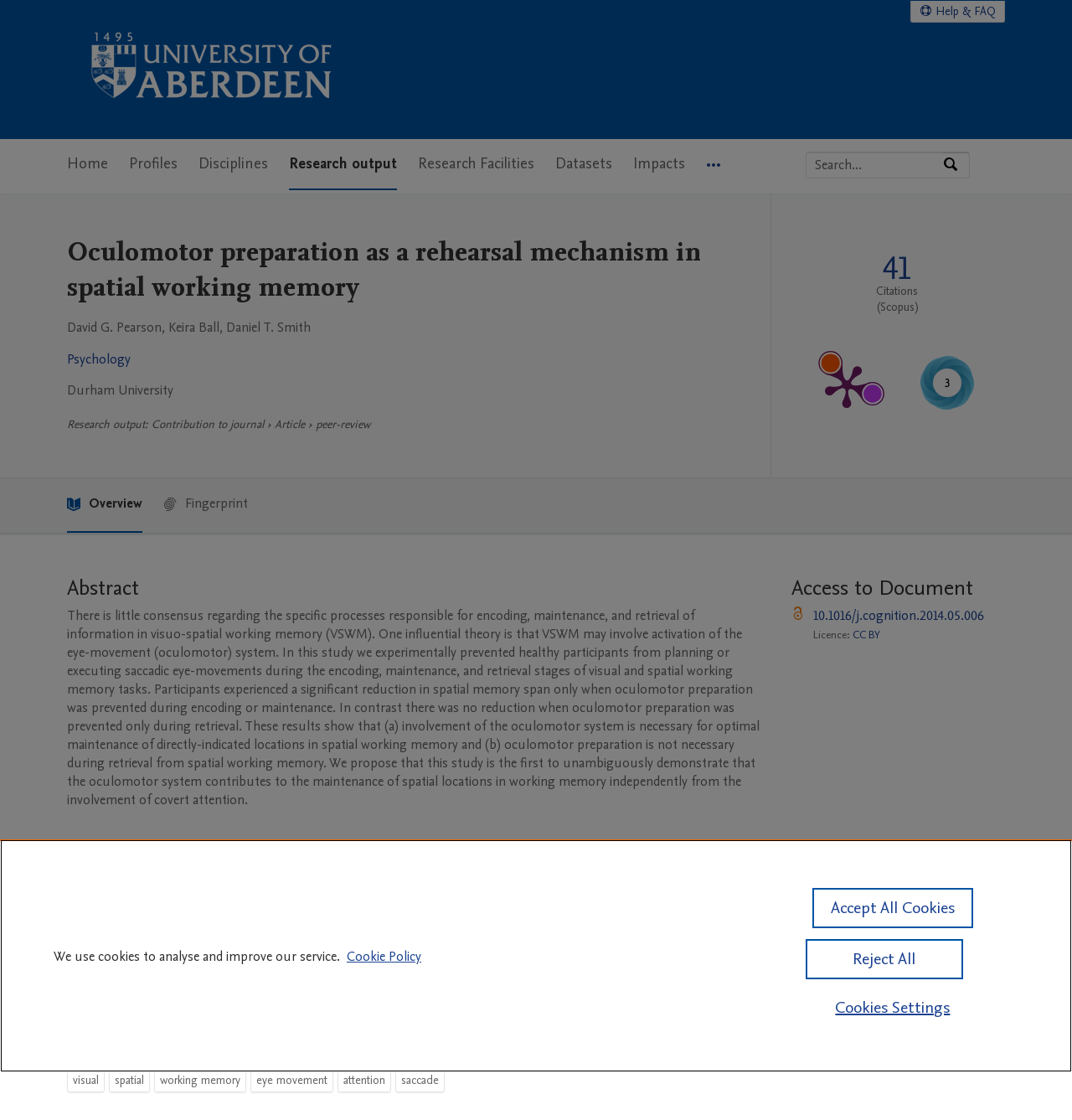What is the journal name?
Provide a detailed and well-explained answer to the question.

I found the answer by looking at the table with publication details, where the journal name is mentioned as 'Cognition'.